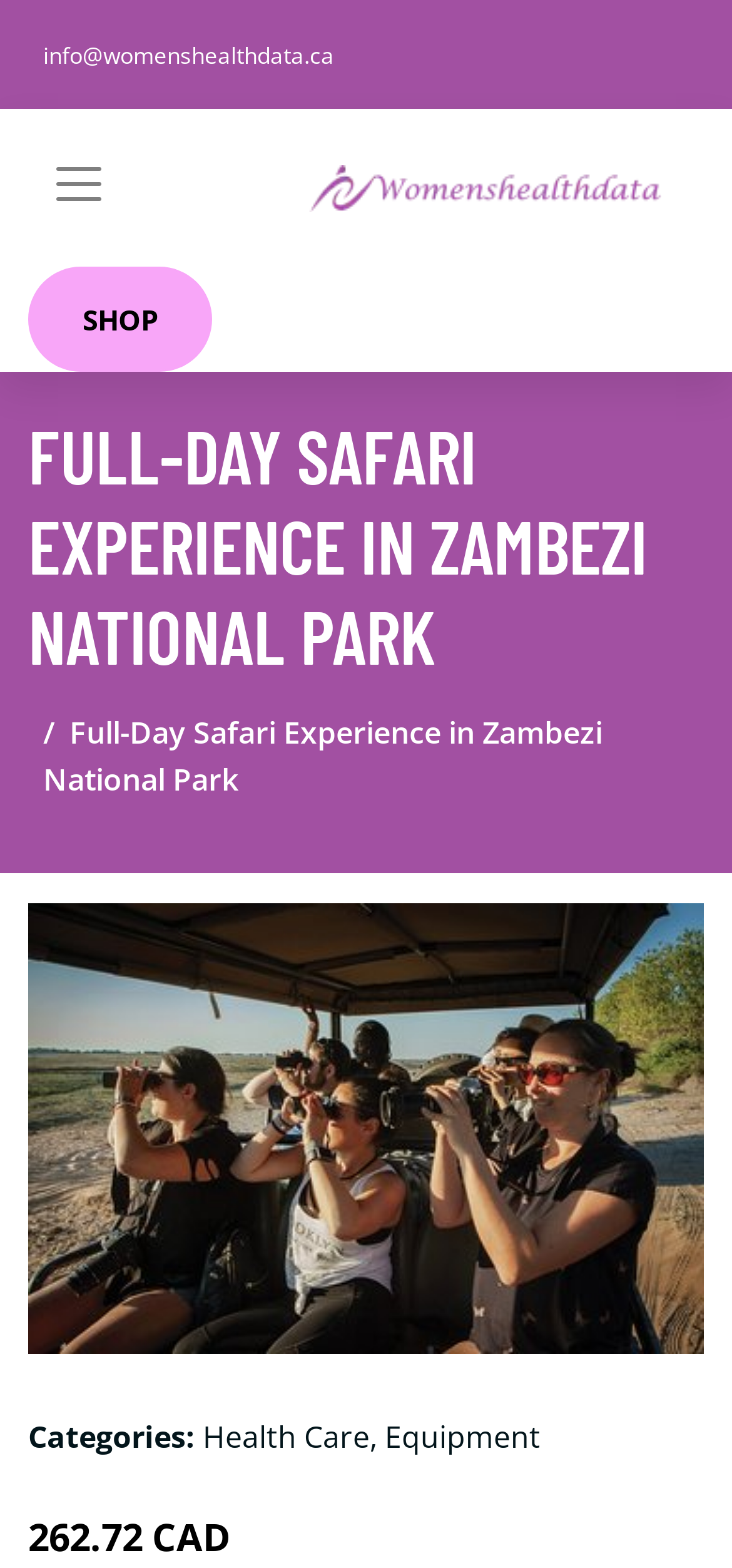What is the category of the product?
Could you give a comprehensive explanation in response to this question?

I found the categories by looking at the StaticText element with the text 'Categories:' and the subsequent link elements with the texts 'Health Care' and 'Equipment' which have bounding box coordinates of [0.038, 0.903, 0.267, 0.929], [0.277, 0.903, 0.505, 0.929], and [0.526, 0.903, 0.738, 0.929] respectively.